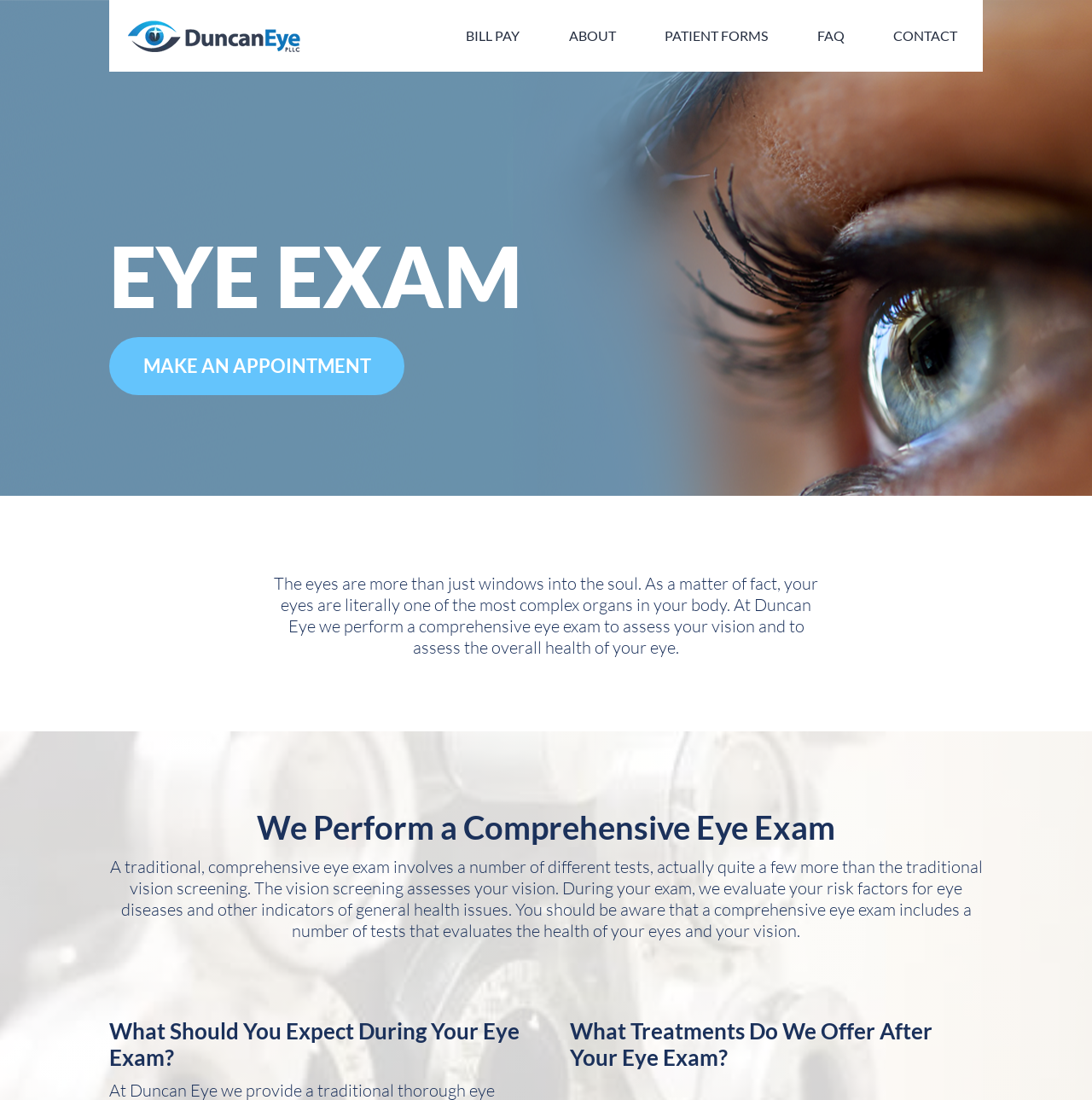Create a detailed summary of the webpage's content and design.

The webpage is about Duncan Eye PLLC, a medical facility that provides comprehensive eye exams. At the top left corner, there is a logo of Duncan Eye PLLC, accompanied by a link to the homepage. On the top right corner, there are several links to different sections of the website, including "BILL PAY", "ABOUT", "PATIENT FORMS", "FAQ", and "CONTACT".

Below the top navigation bar, there is a prominent heading that reads "EYE EXAM". Underneath, there is a call-to-action link to "MAKE AN APPOINTMENT". The main content of the webpage is divided into three sections. The first section explains the importance of comprehensive eye exams, stating that the eyes are complex organs that require thorough assessment. 

The second section, headed by "We Perform a Comprehensive Eye Exam", provides more information about the exam process. It explains that a comprehensive eye exam involves a series of tests that evaluate not only vision but also risk factors for eye diseases and general health issues.

The third section, headed by "What Should You Expect During Your Eye Exam?" and "What Treatments Do We Offer After Your Eye Exam?", appears to provide more detailed information about the exam process and the treatments offered by Duncan Eye PLLC.